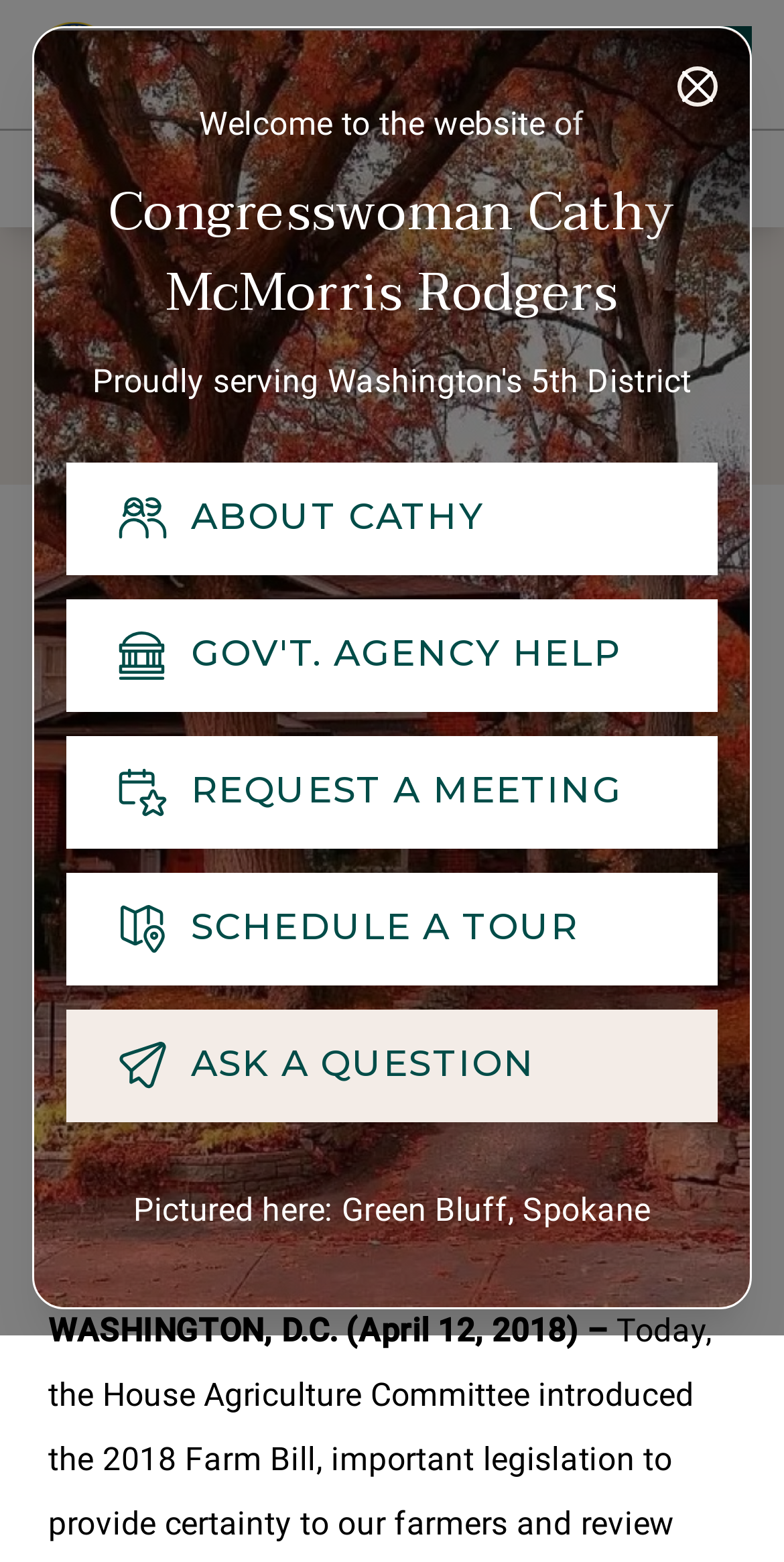Answer the question briefly using a single word or phrase: 
How many buttons are there in the modal dialog?

1